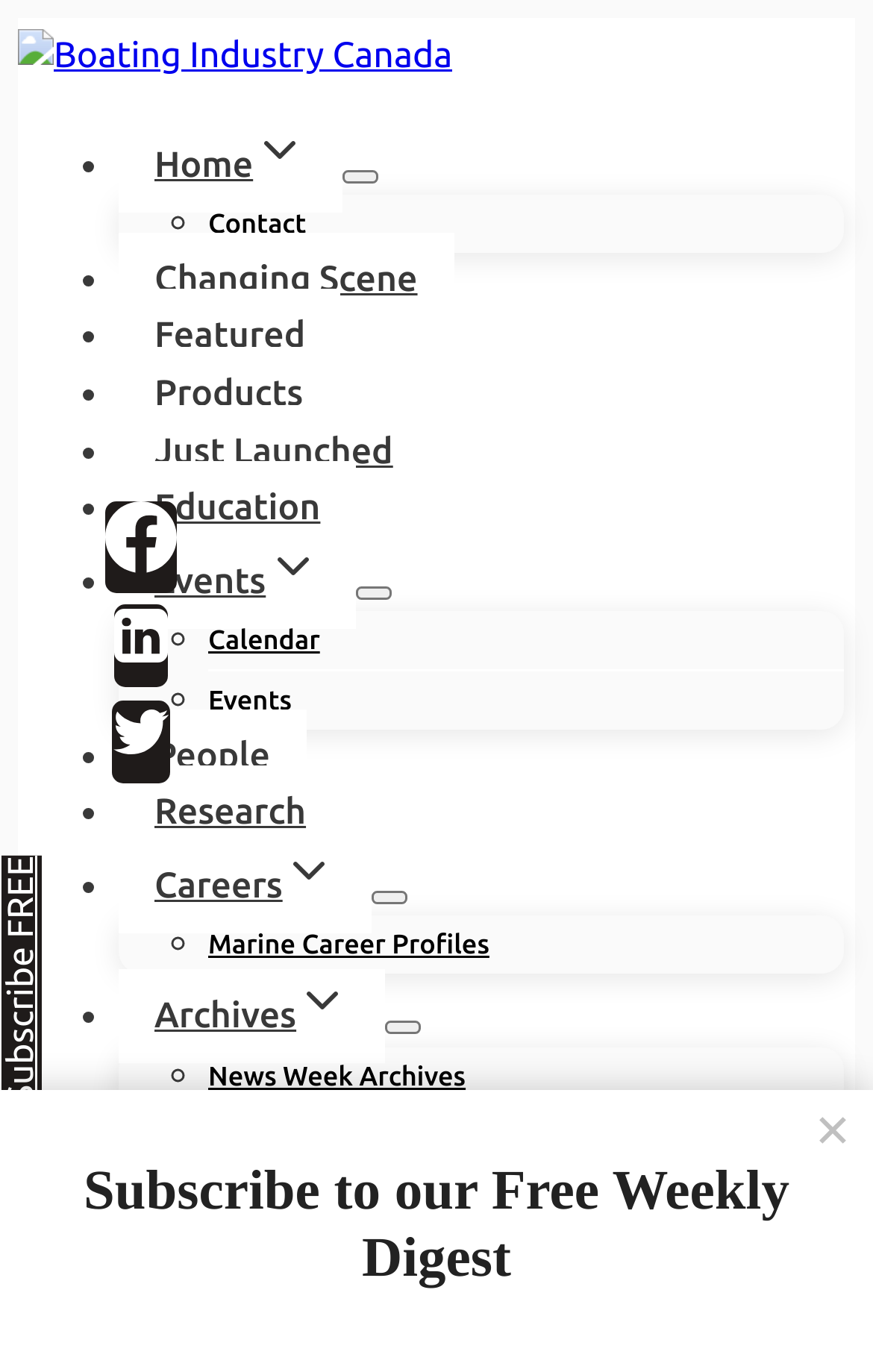Could you highlight the region that needs to be clicked to execute the instruction: "access fiscal office"?

None